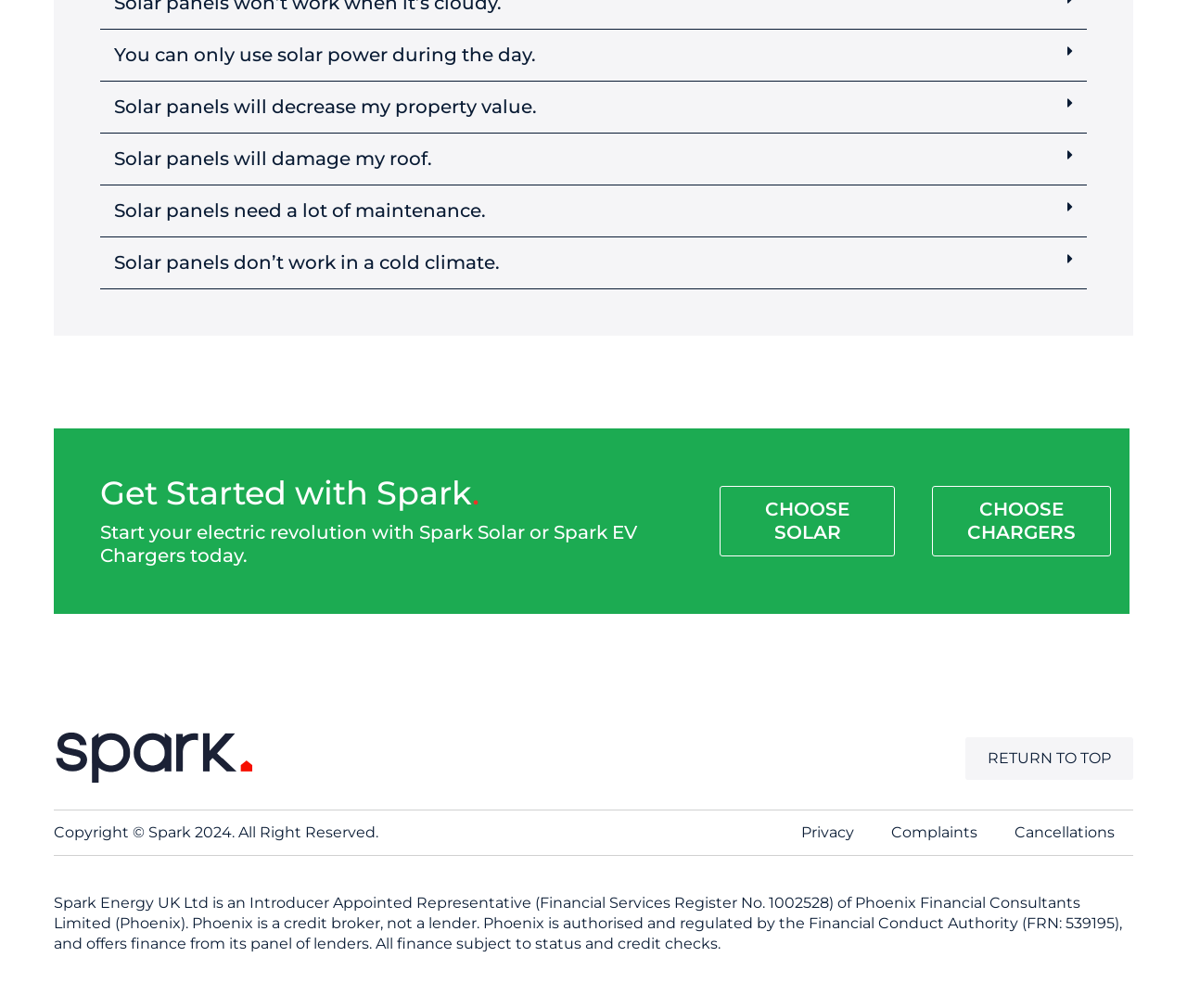Given the element description, predict the bounding box coordinates in the format (top-left x, top-left y, bottom-right x, bottom-right y), using floating point numbers between 0 and 1: Customers

None